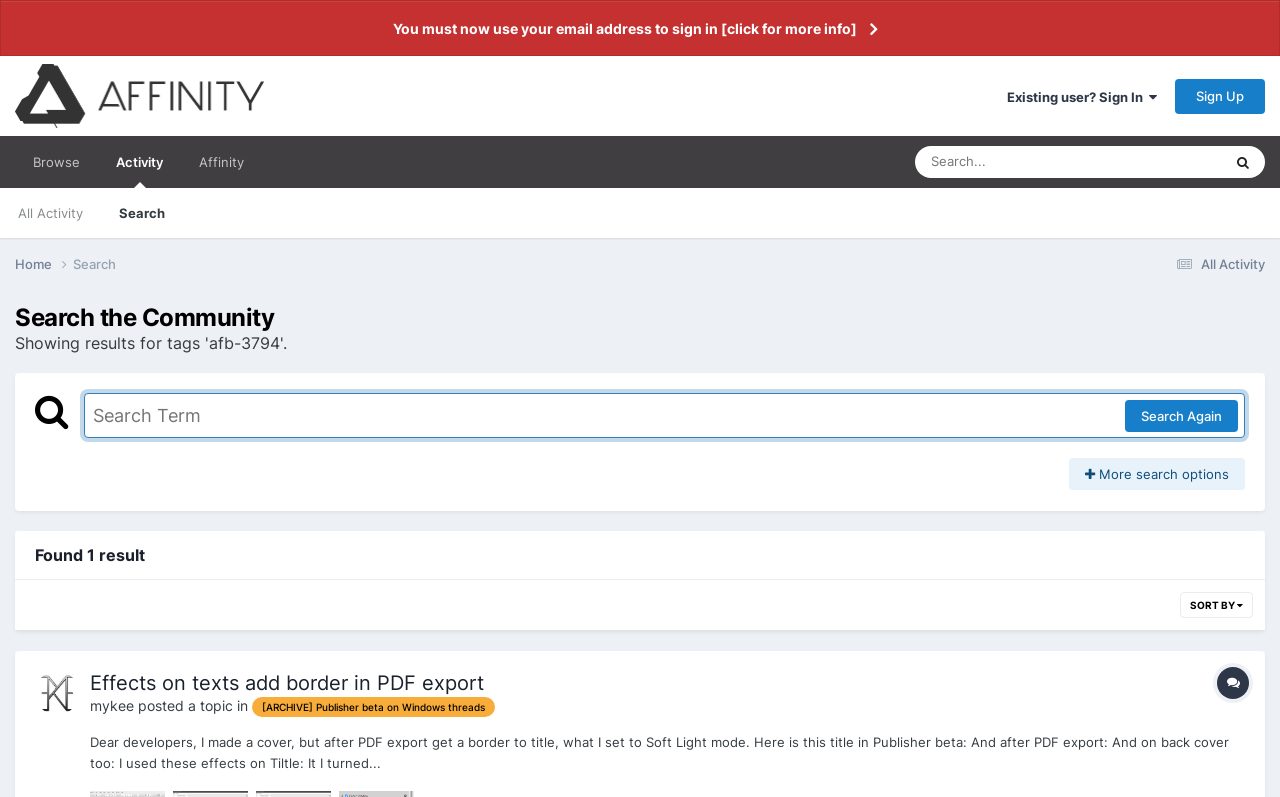Please determine the bounding box coordinates of the clickable area required to carry out the following instruction: "Browse the community". The coordinates must be four float numbers between 0 and 1, represented as [left, top, right, bottom].

[0.012, 0.171, 0.077, 0.236]